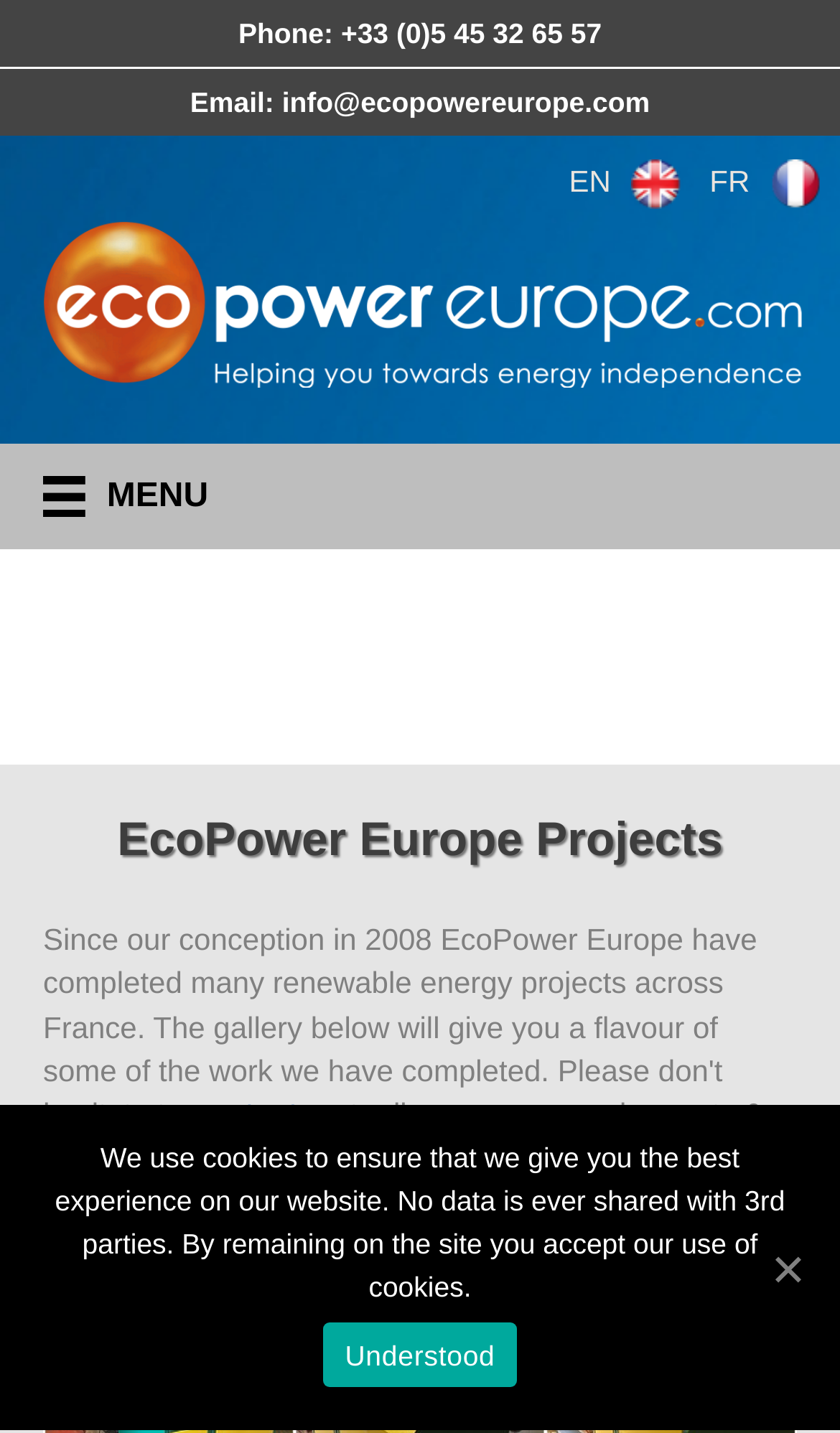What is the email address to contact EcoPower Europe?
Identify the answer in the screenshot and reply with a single word or phrase.

info@ecopowereurope.com